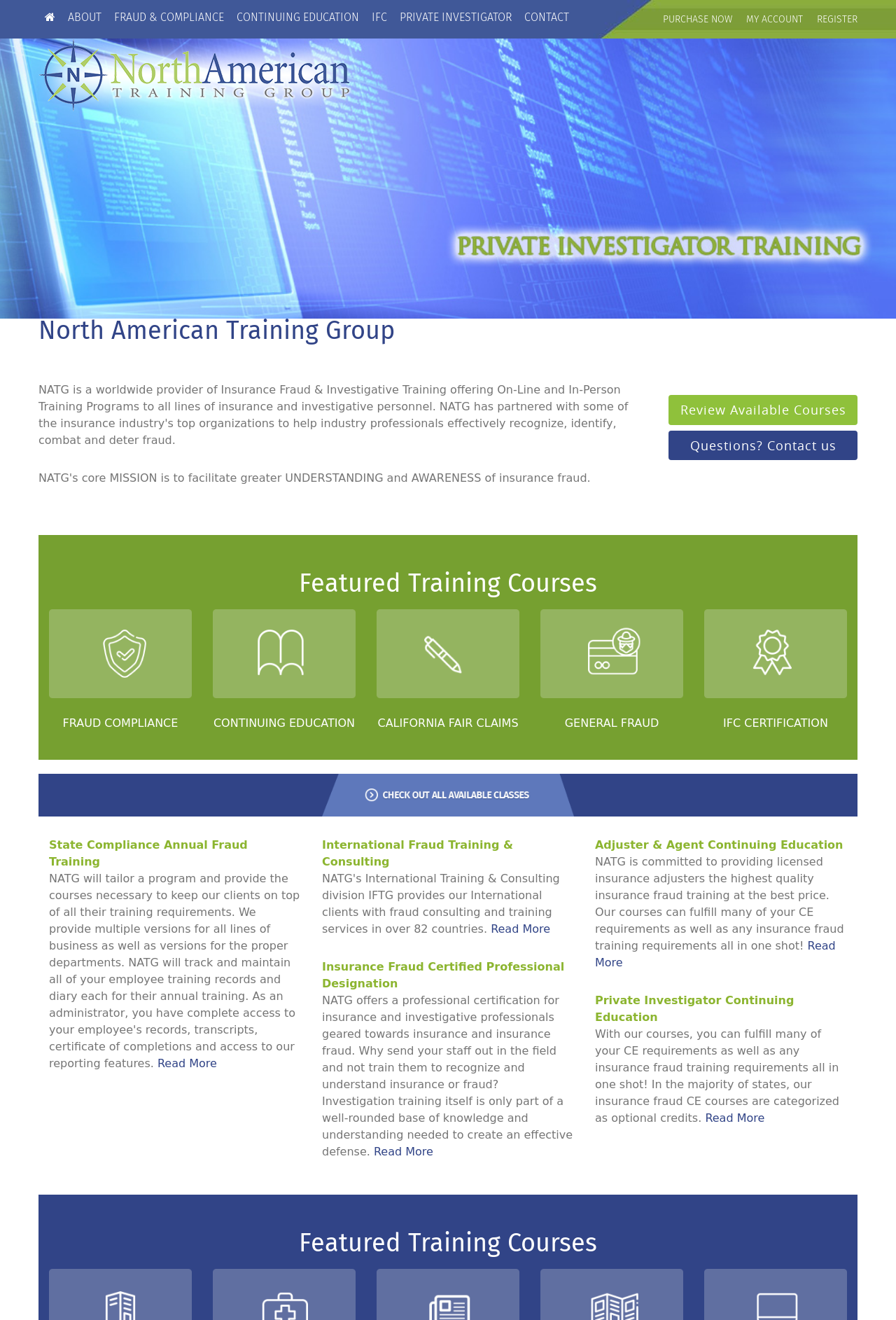Extract the main headline from the webpage and generate its text.

Featured Training Courses